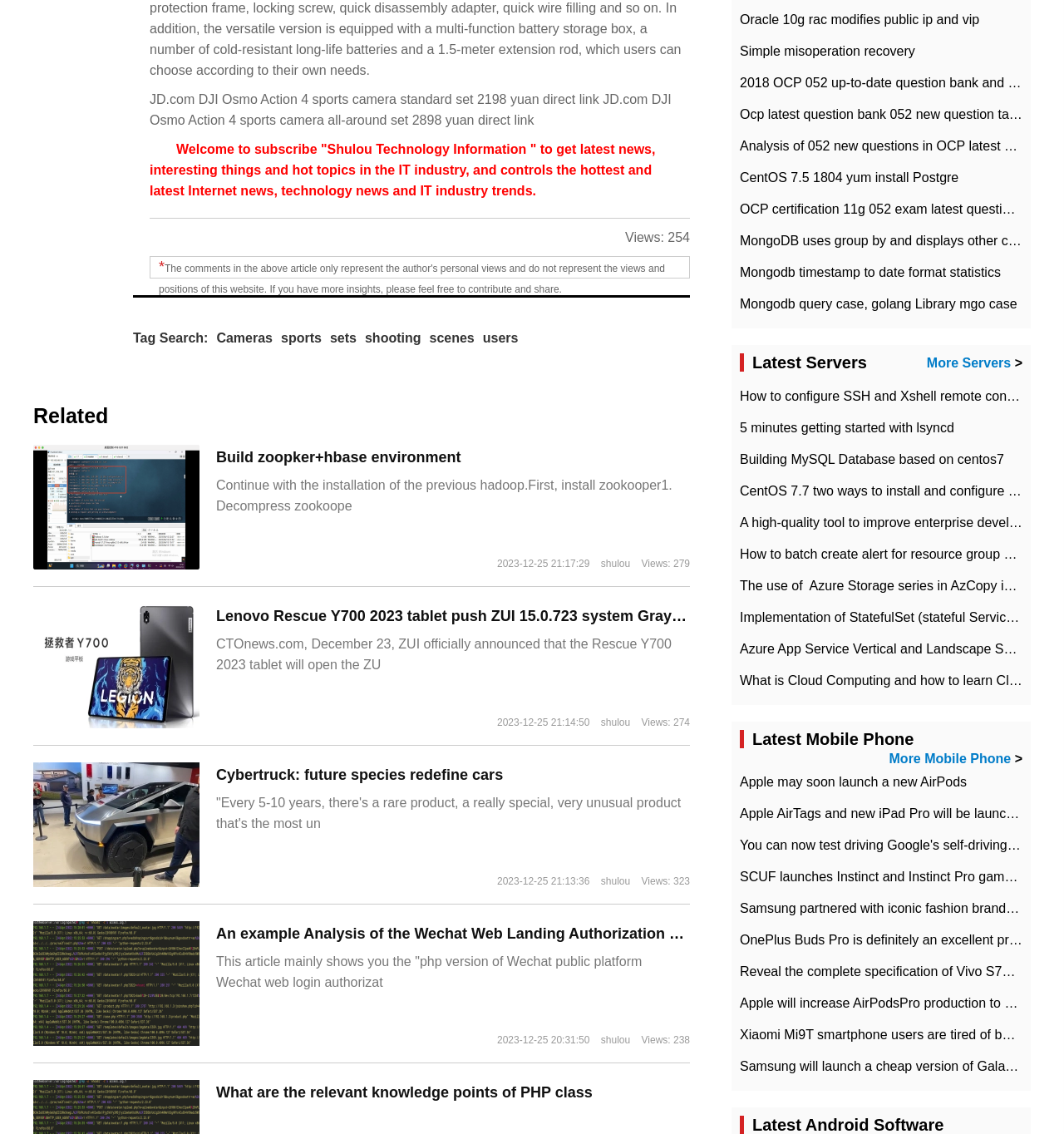How many links are there in the 'Latest Servers' section?
By examining the image, provide a one-word or phrase answer.

7